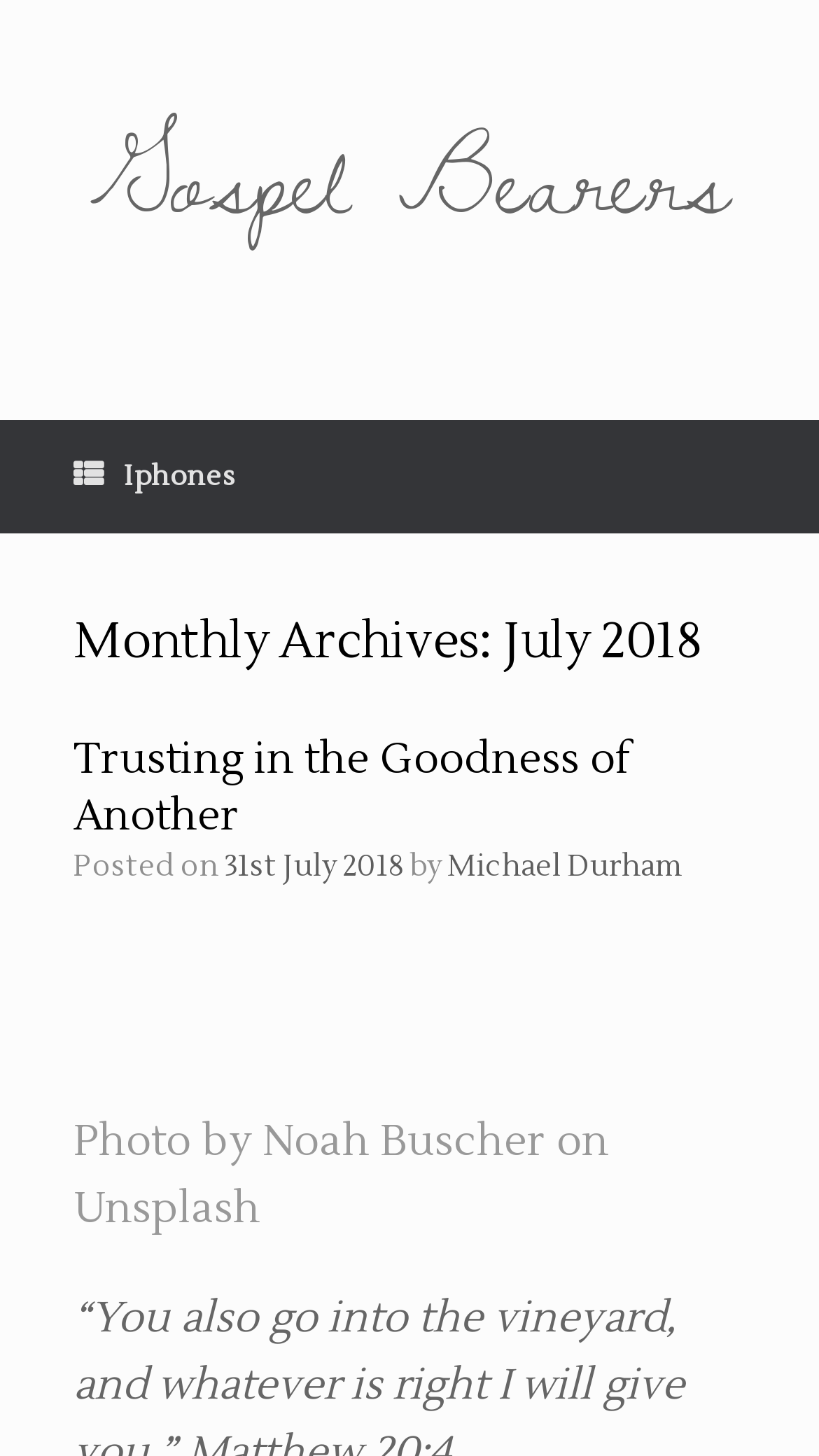Identify the bounding box for the UI element specified in this description: "Main Menu". The coordinates must be four float numbers between 0 and 1, formatted as [left, top, right, bottom].

None